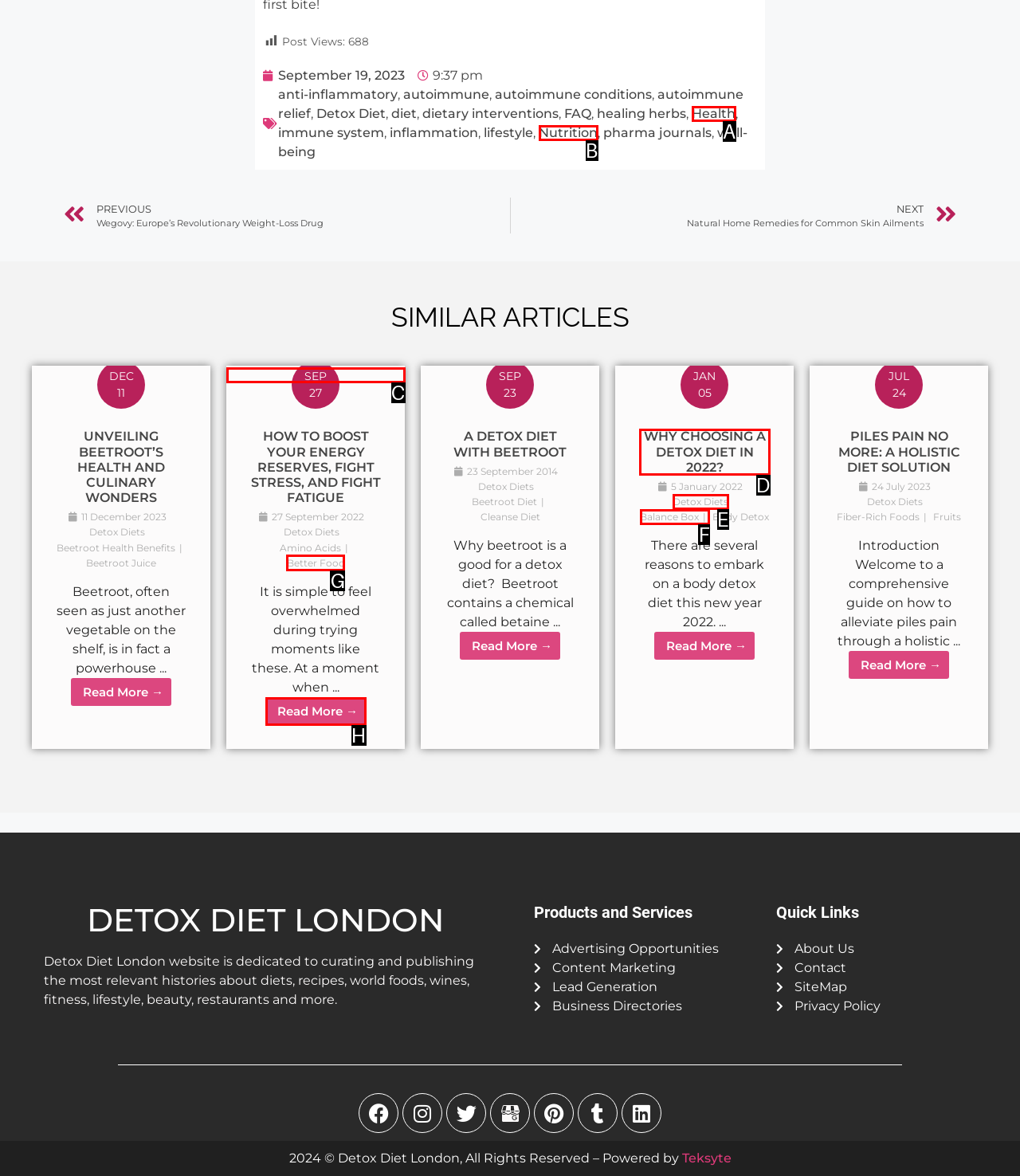Select the HTML element that needs to be clicked to perform the task: Explore 'WHY CHOOSING A DETOX DIET IN 2022?'. Reply with the letter of the chosen option.

D